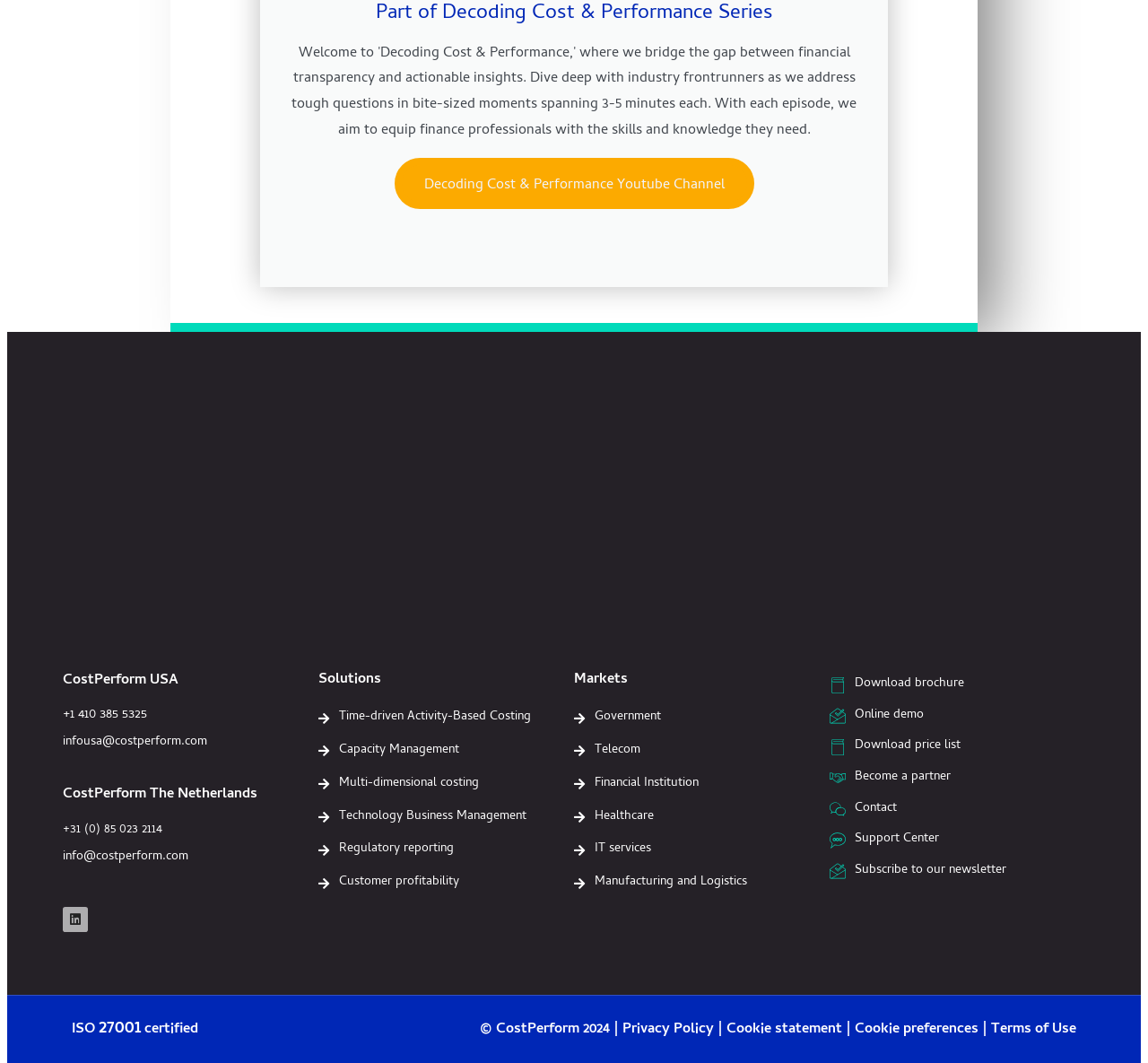Give a one-word or one-phrase response to the question:
What are the solutions offered by CostPerform?

Time-driven Activity-Based Costing, etc.